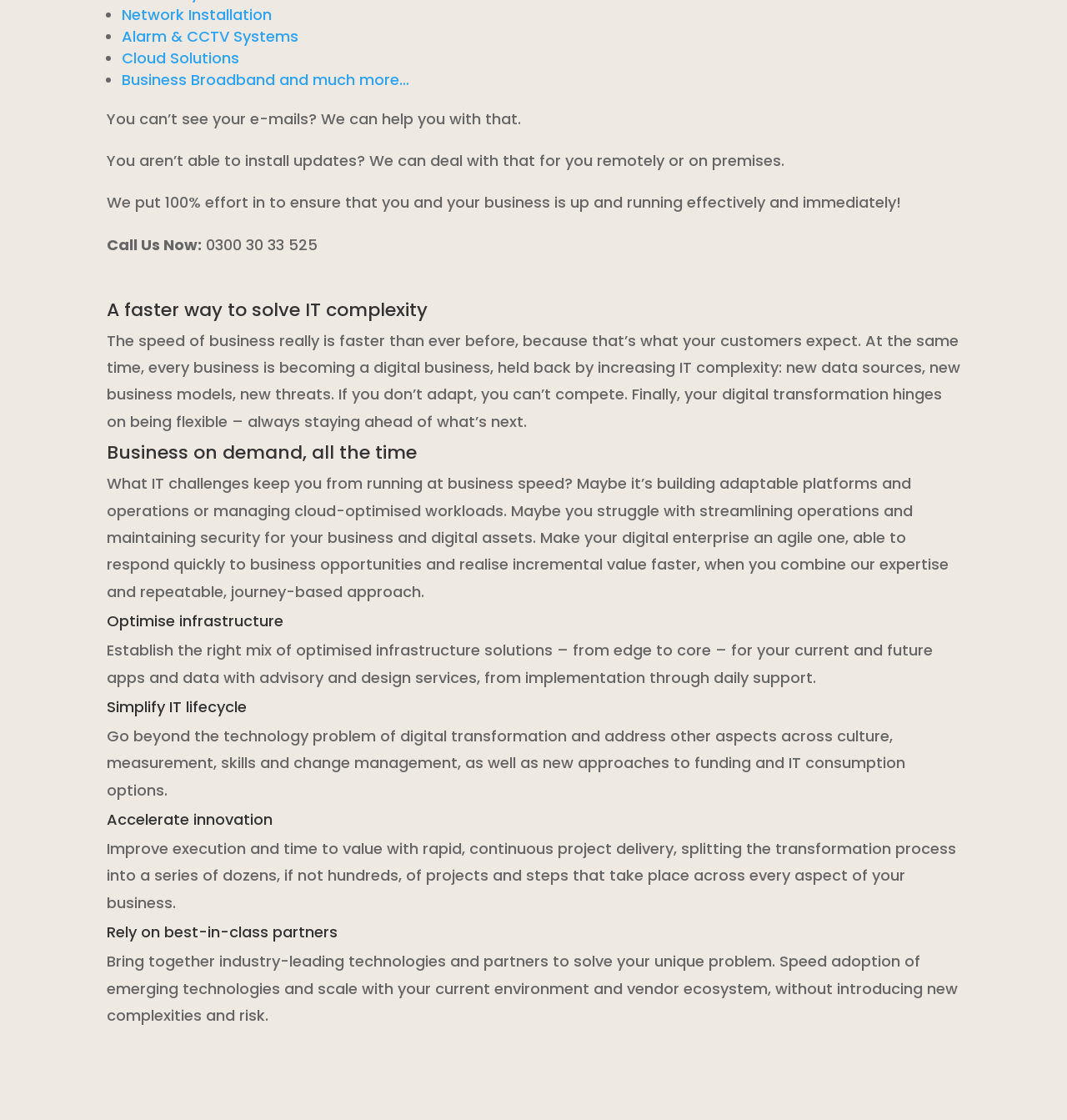Locate the bounding box for the described UI element: "Atelier JEM". Ensure the coordinates are four float numbers between 0 and 1, formatted as [left, top, right, bottom].

None